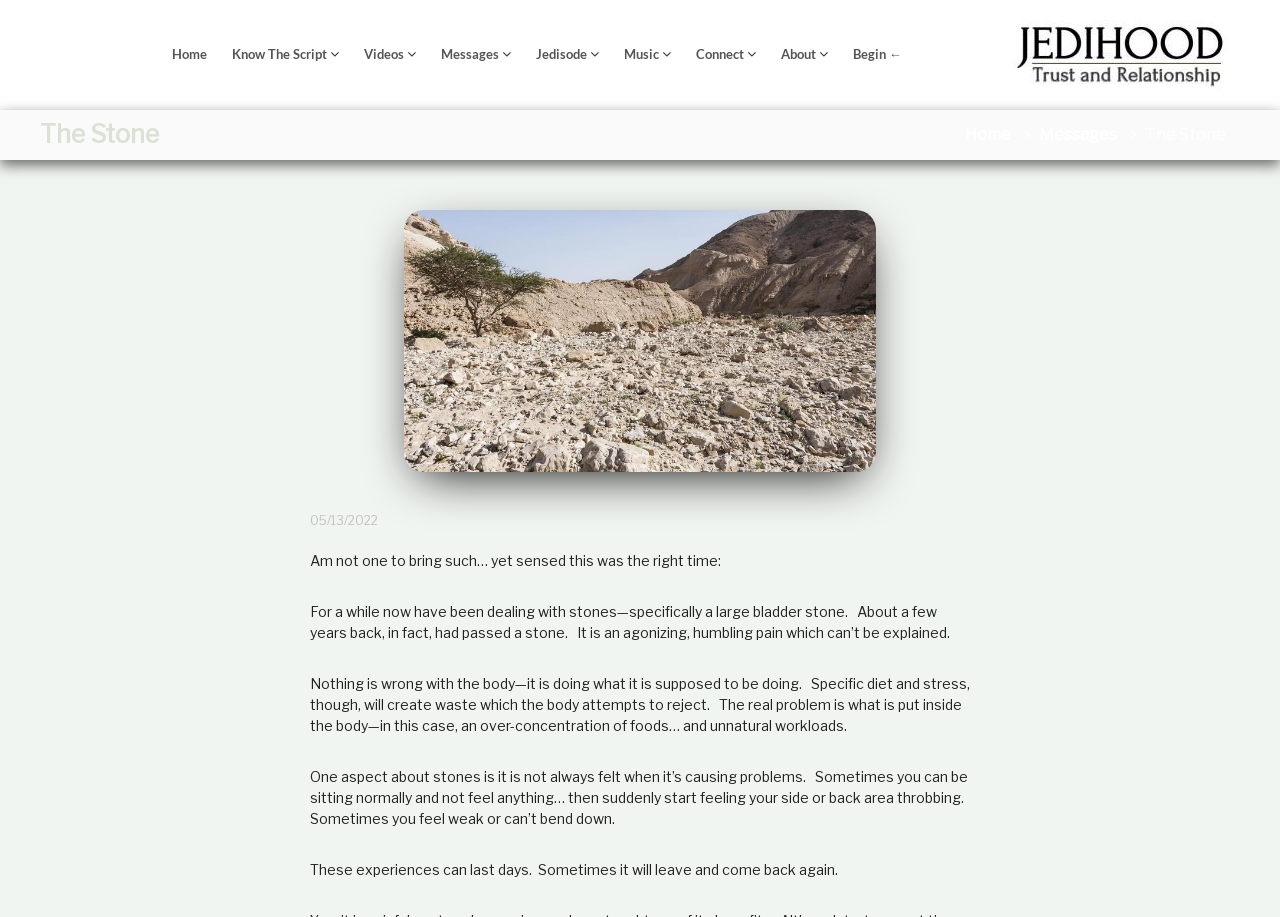Respond to the question below with a single word or phrase: What is the topic of the article?

Stones and health